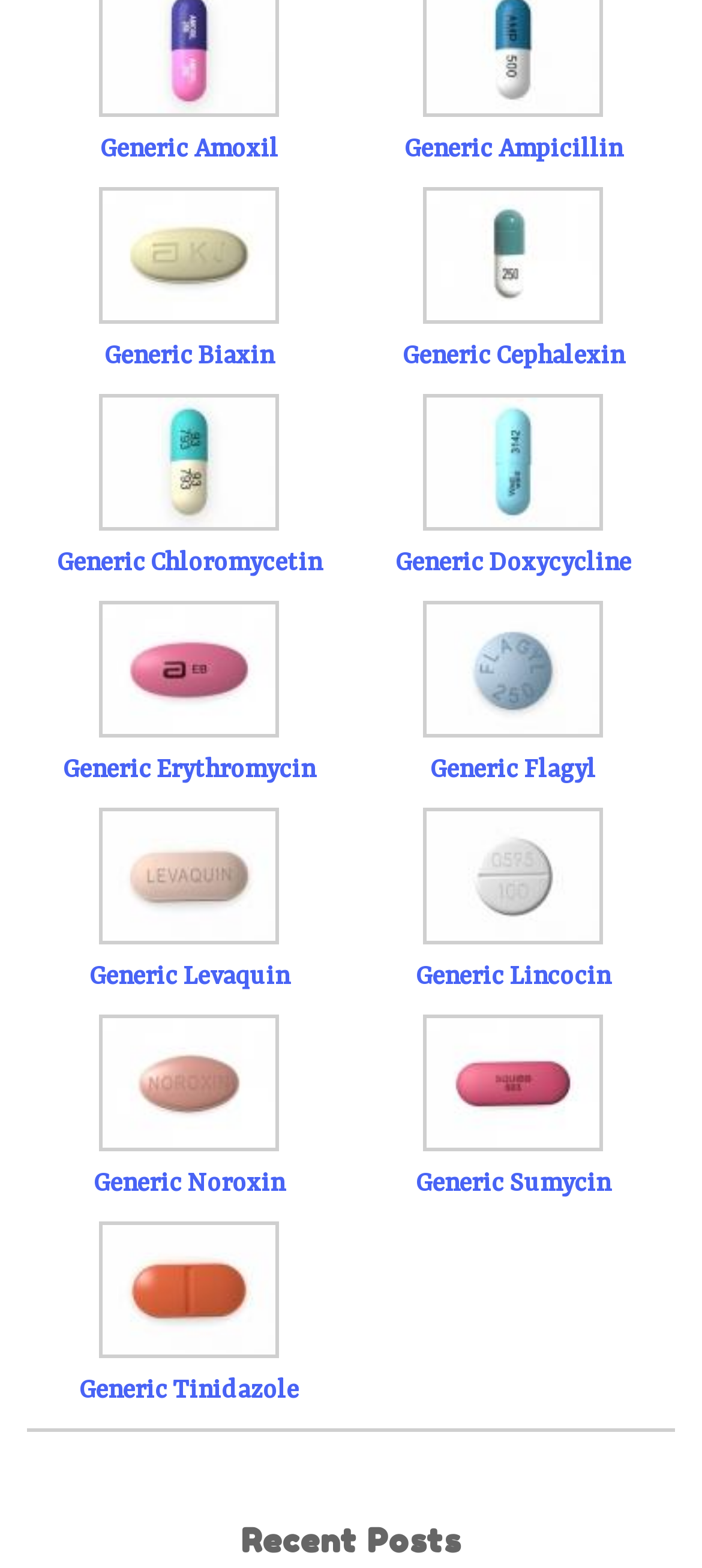Indicate the bounding box coordinates of the element that needs to be clicked to satisfy the following instruction: "read Recent Posts". The coordinates should be four float numbers between 0 and 1, i.e., [left, top, right, bottom].

[0.038, 0.97, 0.962, 0.993]